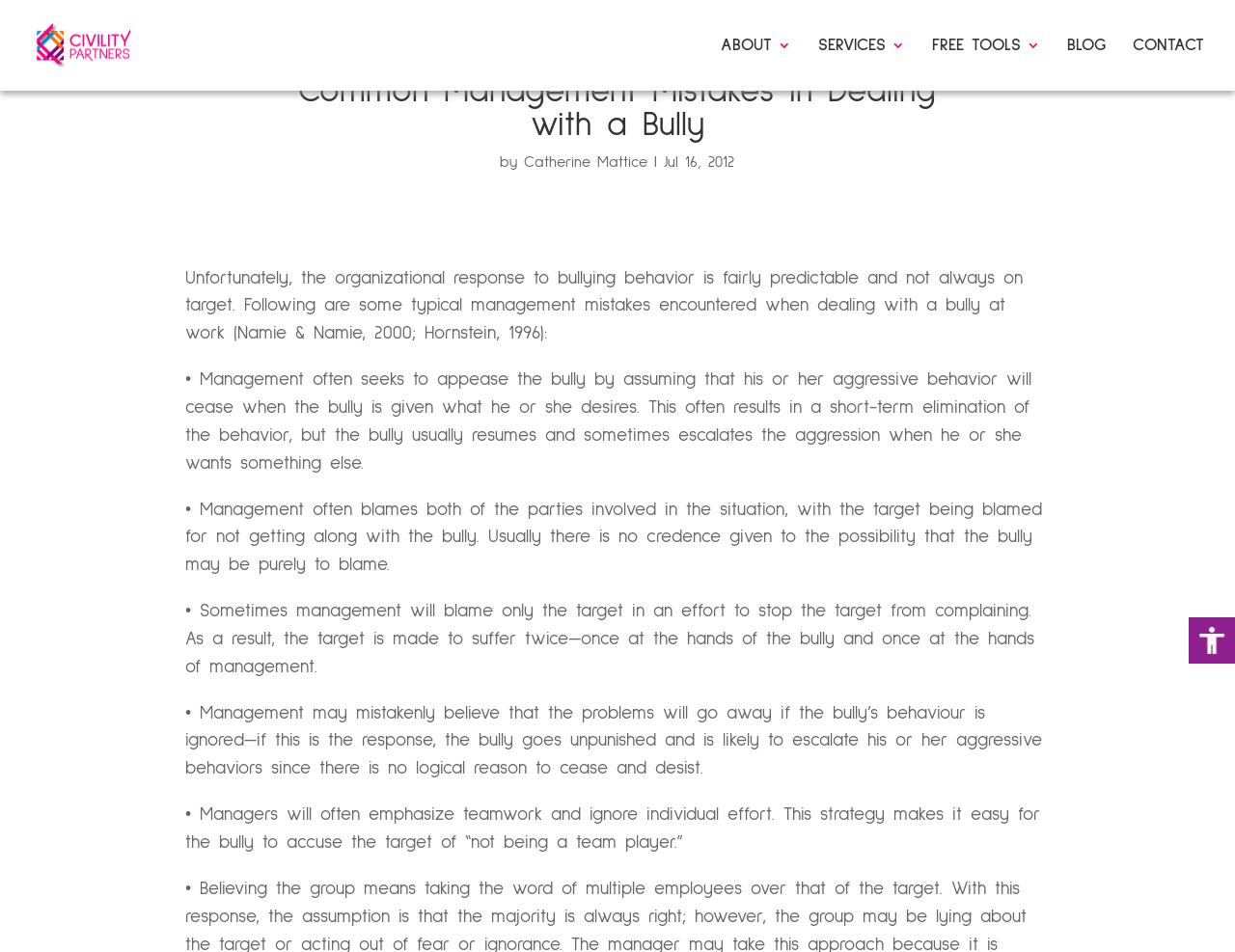Kindly determine the bounding box coordinates for the area that needs to be clicked to execute this instruction: "Toggle the Accessibility Helper sidebar".

[0.962, 0.648, 1.0, 0.697]